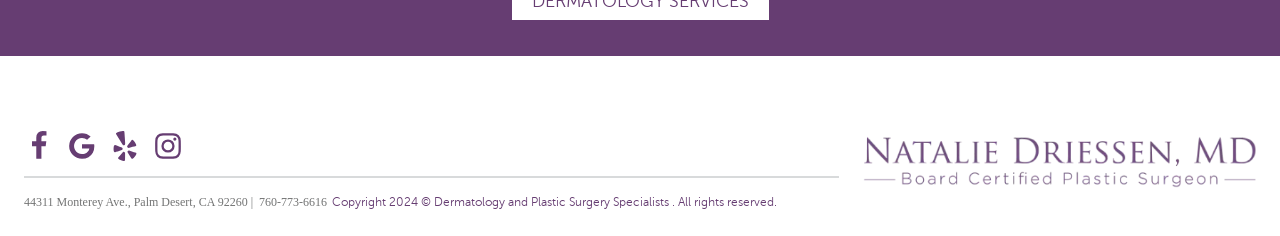Please reply to the following question with a single word or a short phrase:
What social media platforms are linked?

Facebook, Google, Yelp, Instagram